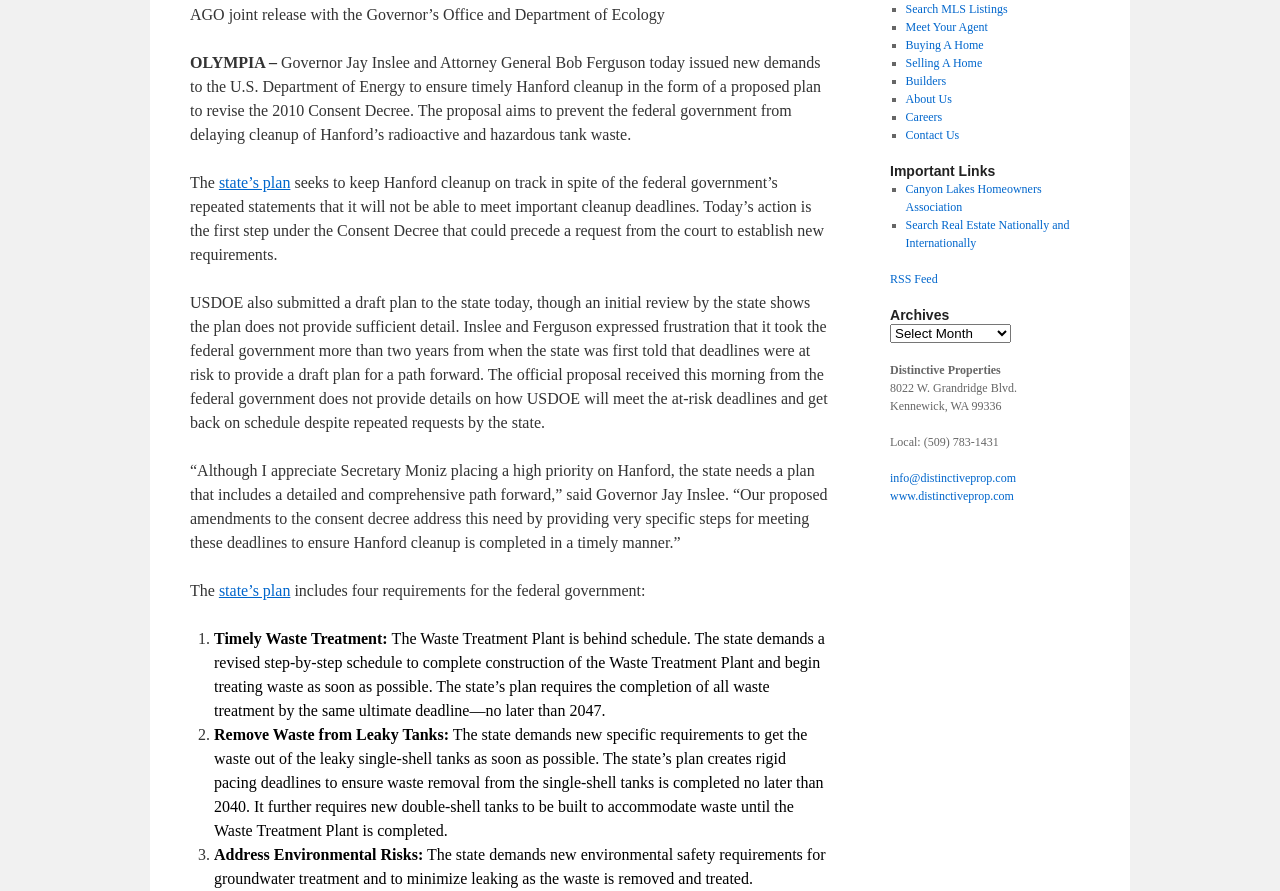Provide the bounding box coordinates for the UI element that is described by this text: "Selling A Home". The coordinates should be in the form of four float numbers between 0 and 1: [left, top, right, bottom].

[0.707, 0.063, 0.767, 0.079]